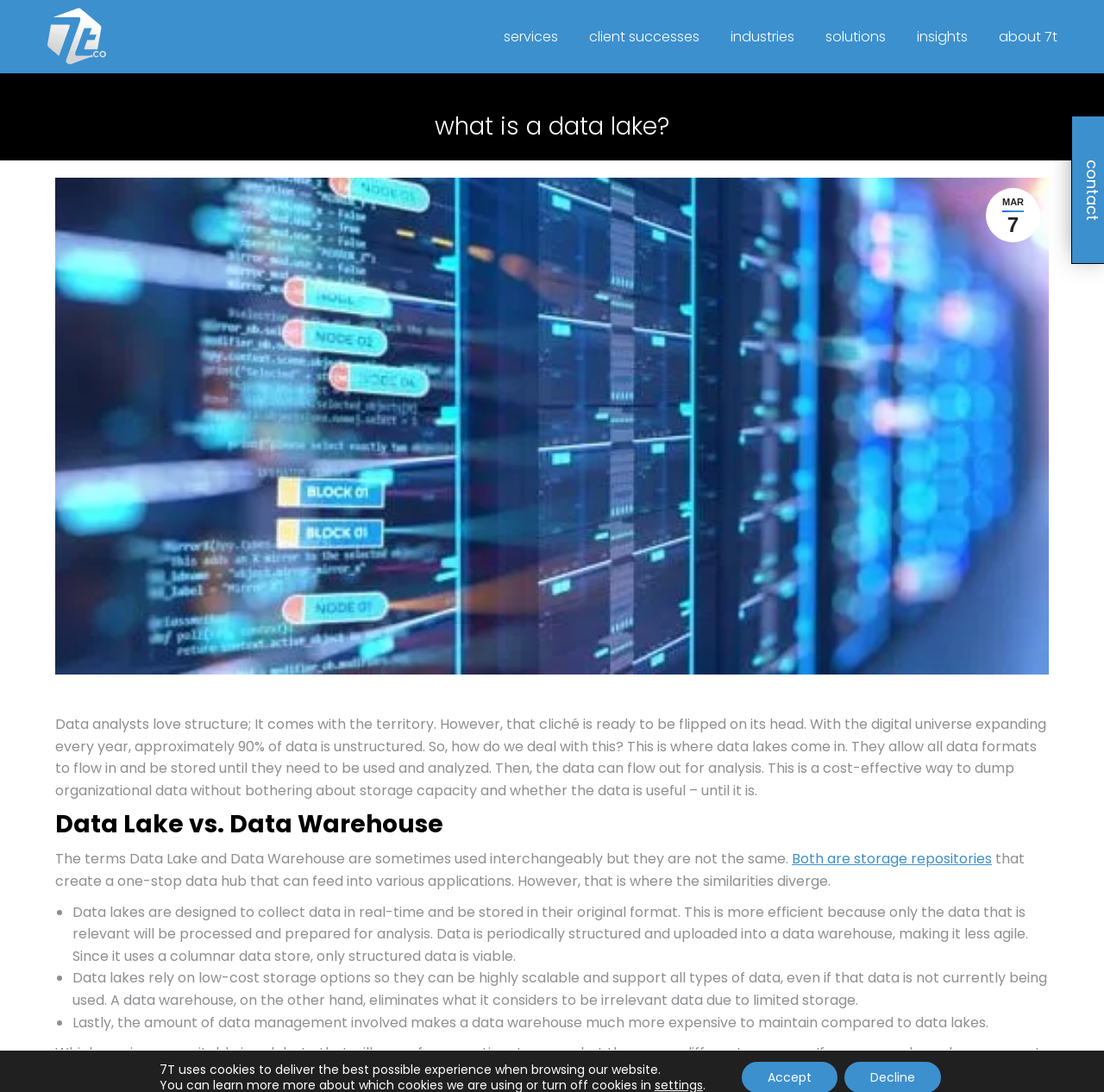What is the company name?
Answer the question with a detailed and thorough explanation.

The company name can be found in the top-left corner of the webpage, where it says '7T, Inc. | Dallas'.